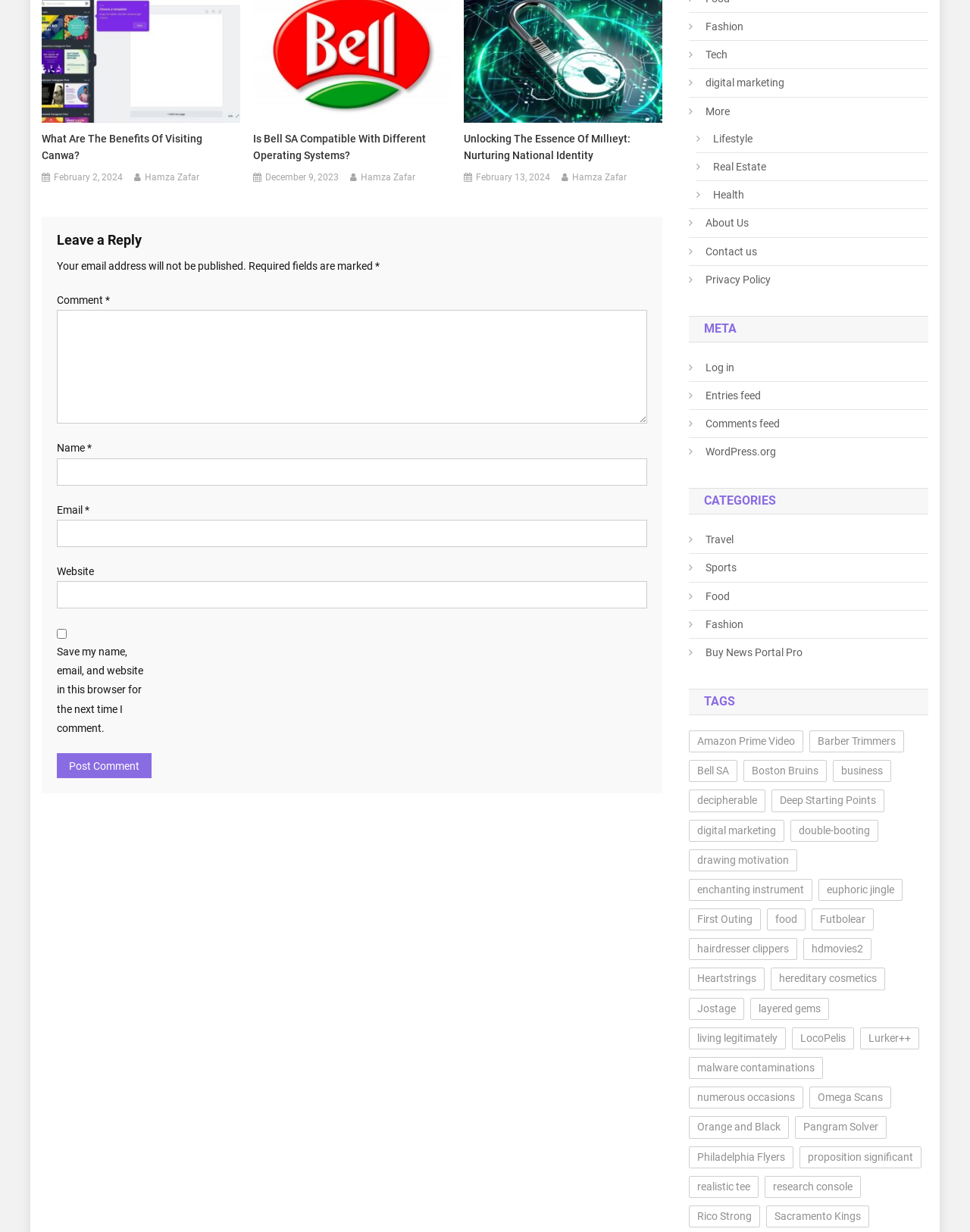How many required fields are there in the comment section?
Please provide a comprehensive answer based on the information in the image.

In the comment section, there are three required fields marked with an asterisk (*) - 'Comment', 'Name', and 'Email'. These fields must be filled in to submit a comment.